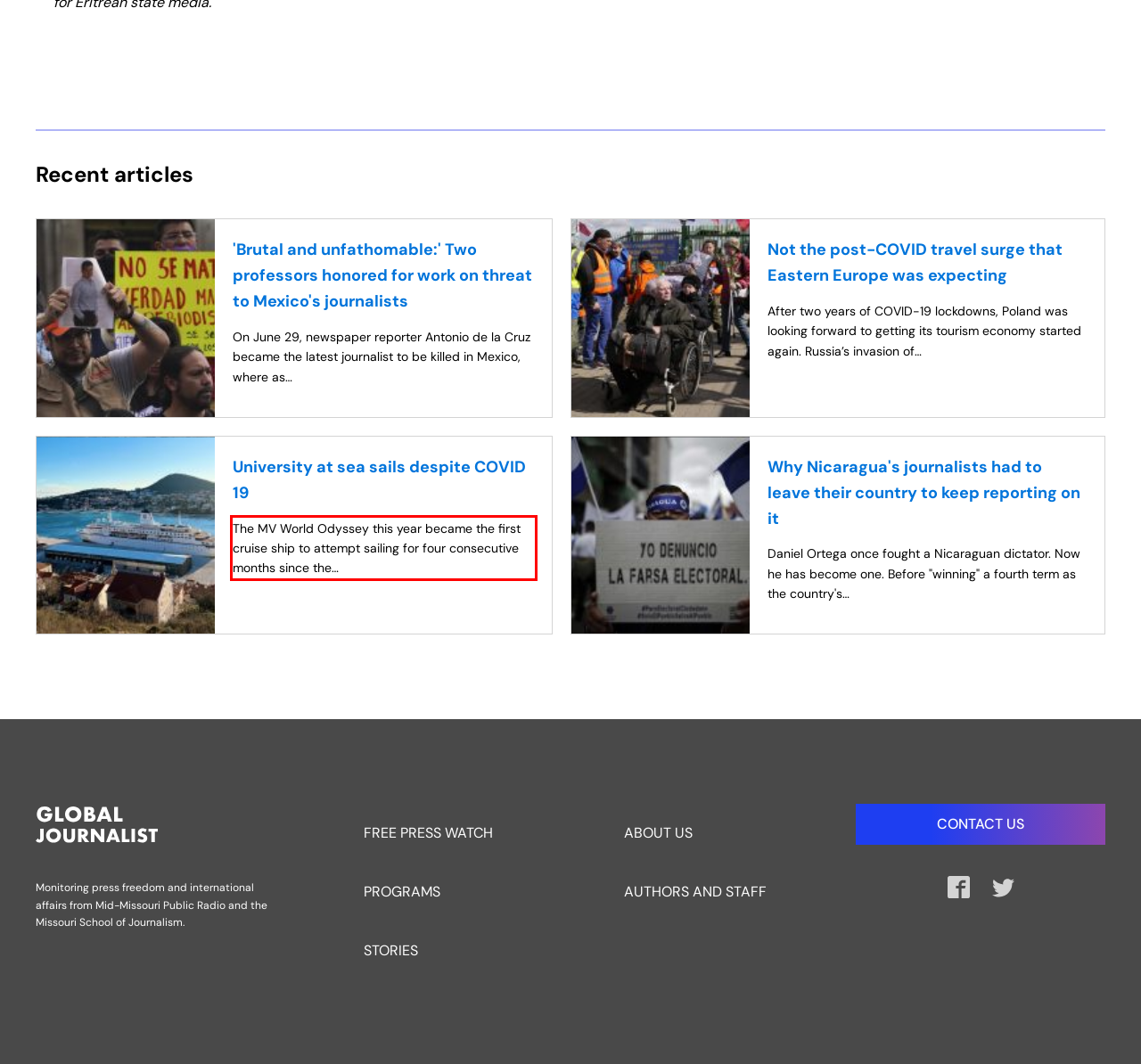You have a screenshot of a webpage with a red bounding box. Use OCR to generate the text contained within this red rectangle.

The MV World Odyssey this year became the first cruise ship to attempt sailing for four consecutive months since the…